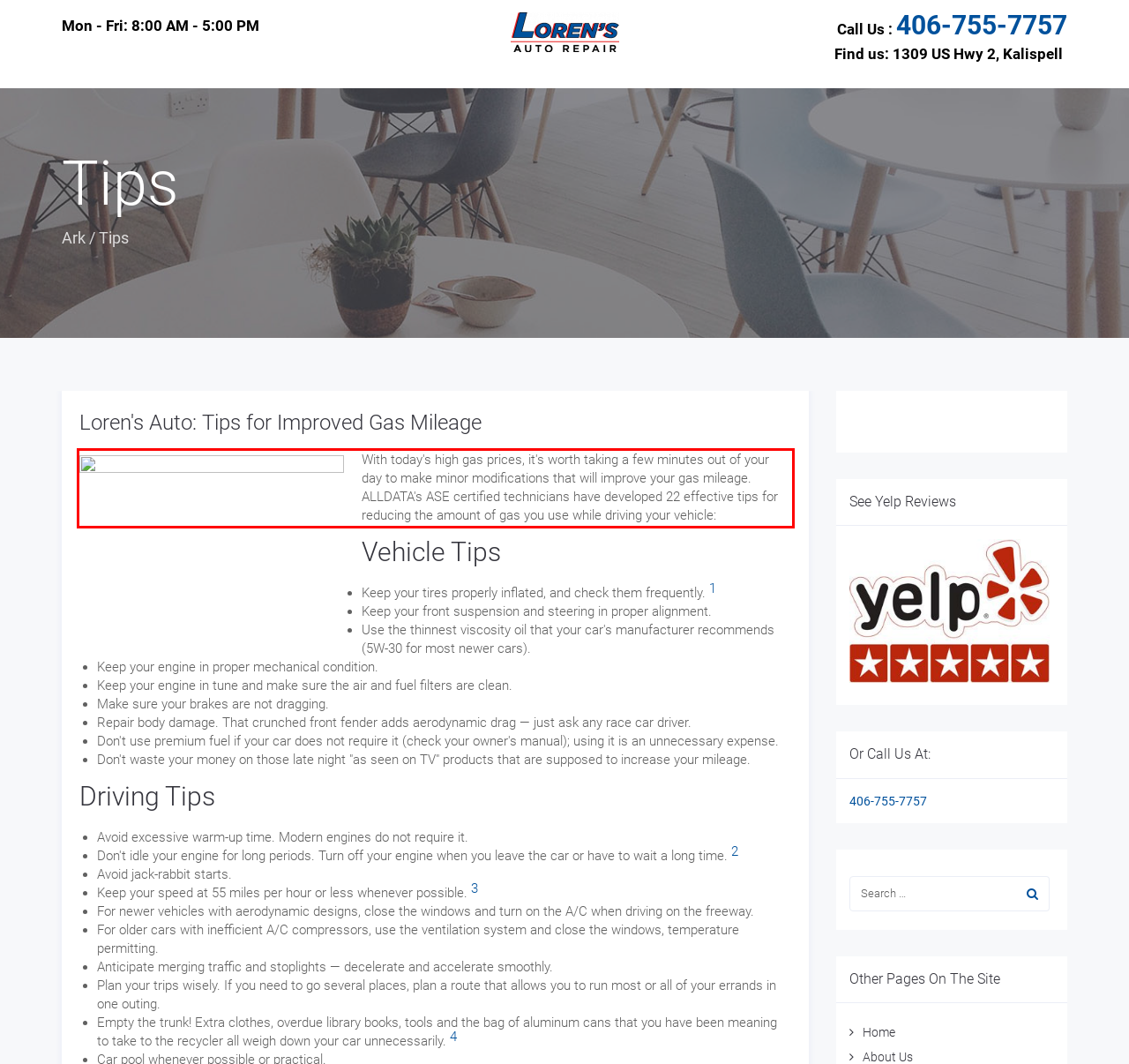Using the webpage screenshot, recognize and capture the text within the red bounding box.

With today's high gas prices, it's worth taking a few minutes out of your day to make minor modifications that will improve your gas mileage. ALLDATA's ASE certified technicians have developed 22 effective tips for reducing the amount of gas you use while driving your vehicle: